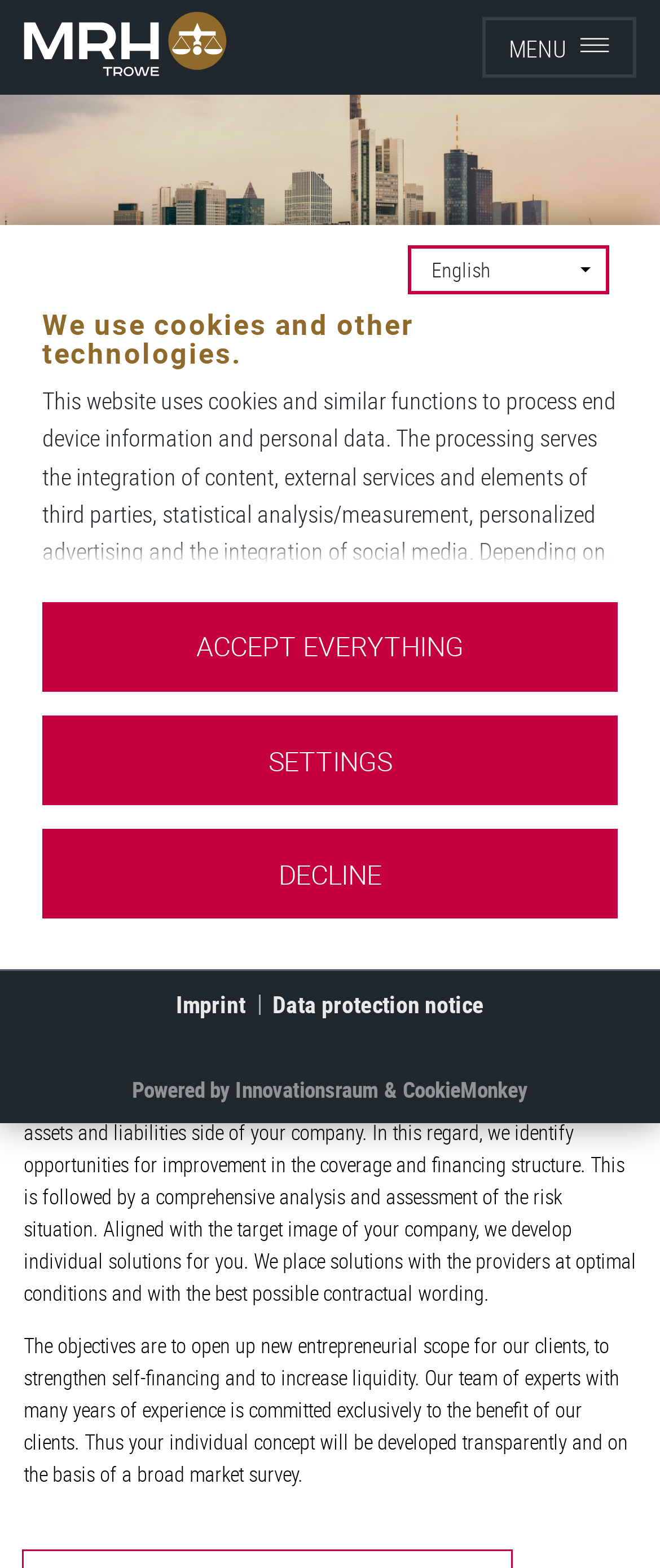What is the relationship between risk and liquidity management?
Answer the question with as much detail as you can, using the image as a reference.

Risk and liquidity management are important pillars for success, as stated in the StaticText element, implying that they are crucial for a company's success and growth.